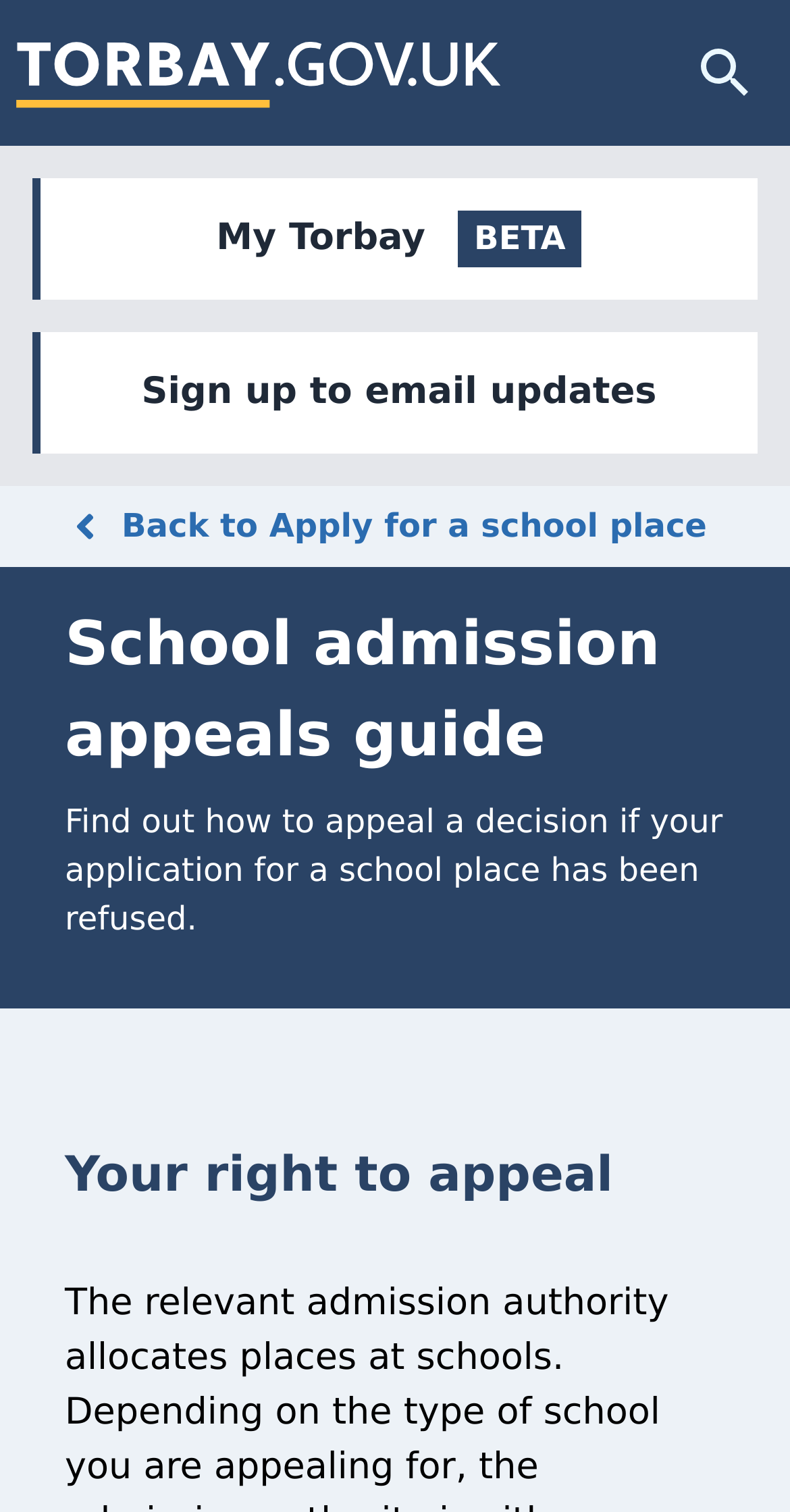Give a detailed explanation of the elements present on the webpage.

The webpage is about a school admission appeals guide provided by Torbay Council. At the top left corner, there is a link to the homepage of Torbay.gov.uk, accompanied by an image with the same description. On the top right corner, there are three links: "Search", "My Torbay BETA", and "Sign up to email updates". 

Below these links, there is a link "Back to Apply for a school place" with a small image on its left side. Underneath this link, the main content of the webpage begins with a heading "School admission appeals guide". 

A brief introduction follows the heading, stating that the webpage is about appealing a decision if one's application for a school place has been refused. Further down, there is a subheading "Your right to appeal", which likely leads to more detailed information about the appeal process.